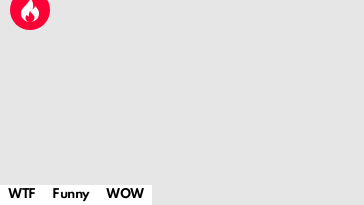Thoroughly describe what you see in the image.

The image features a playful and vibrant design element representing various emotional reactions, likely in the context of a humorous or engaging online article. Central to the image is a circular icon filled with a bright shade of red, symbolizing excitement or urgency, which may be associated with the expression or prompt "Hot". Below this icon, three prominent text labels read "WTF", "Funny", and "WOW", each conveying potential reactions or sentiments from viewers, suggesting a mix of surprise, humor, and astonishment. This visual element effectively captures the interactive nature of online content, encouraging users to share their feelings or responses related to the surrounding articles, particularly the one titled "15 Puzzling Photos That Will Leave You Stumped." The design balances fun and eye-catching aesthetics, drawing viewers into a more dynamic engagement with the content.